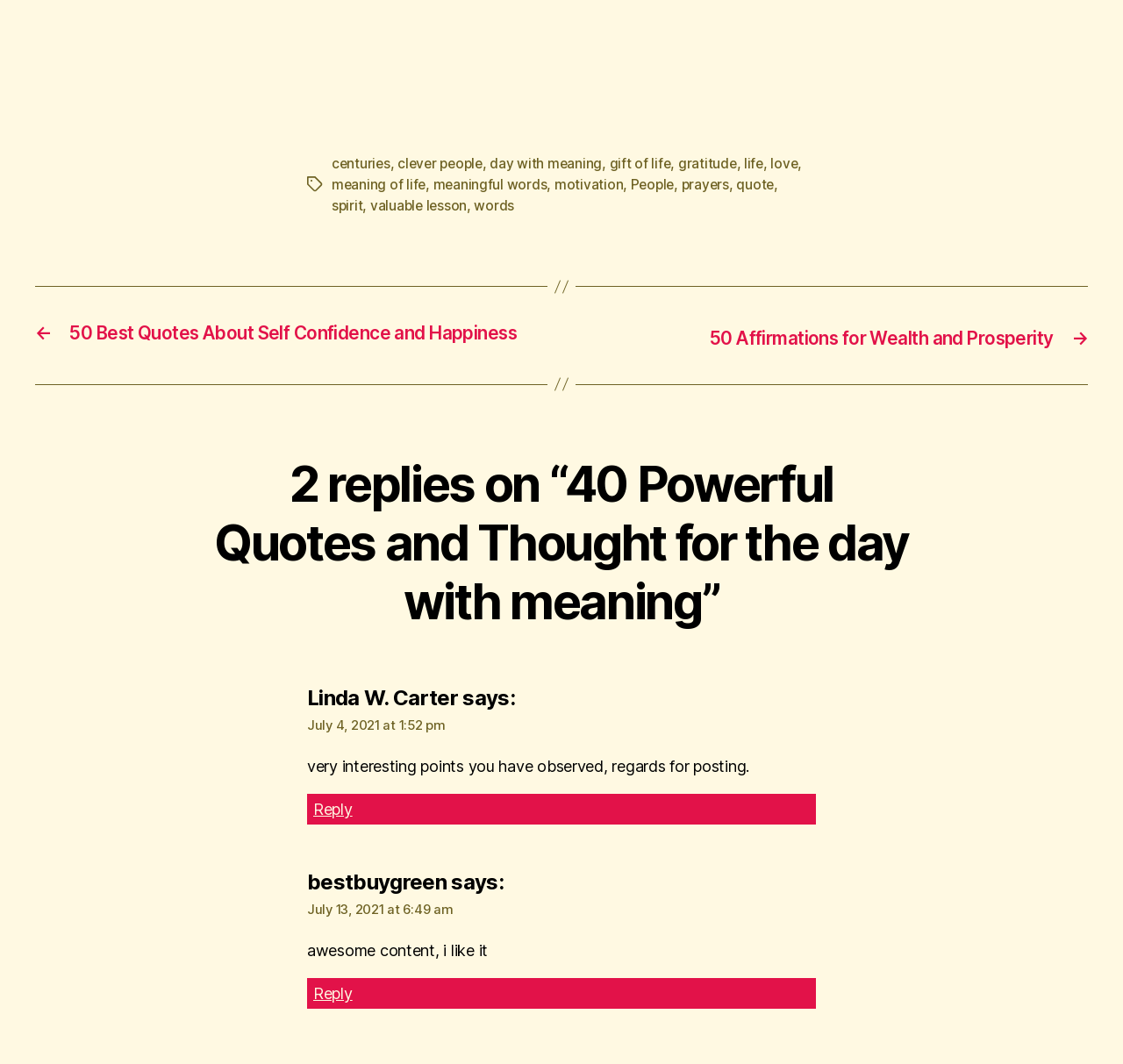Give a succinct answer to this question in a single word or phrase: 
How many replies are there on the post?

2